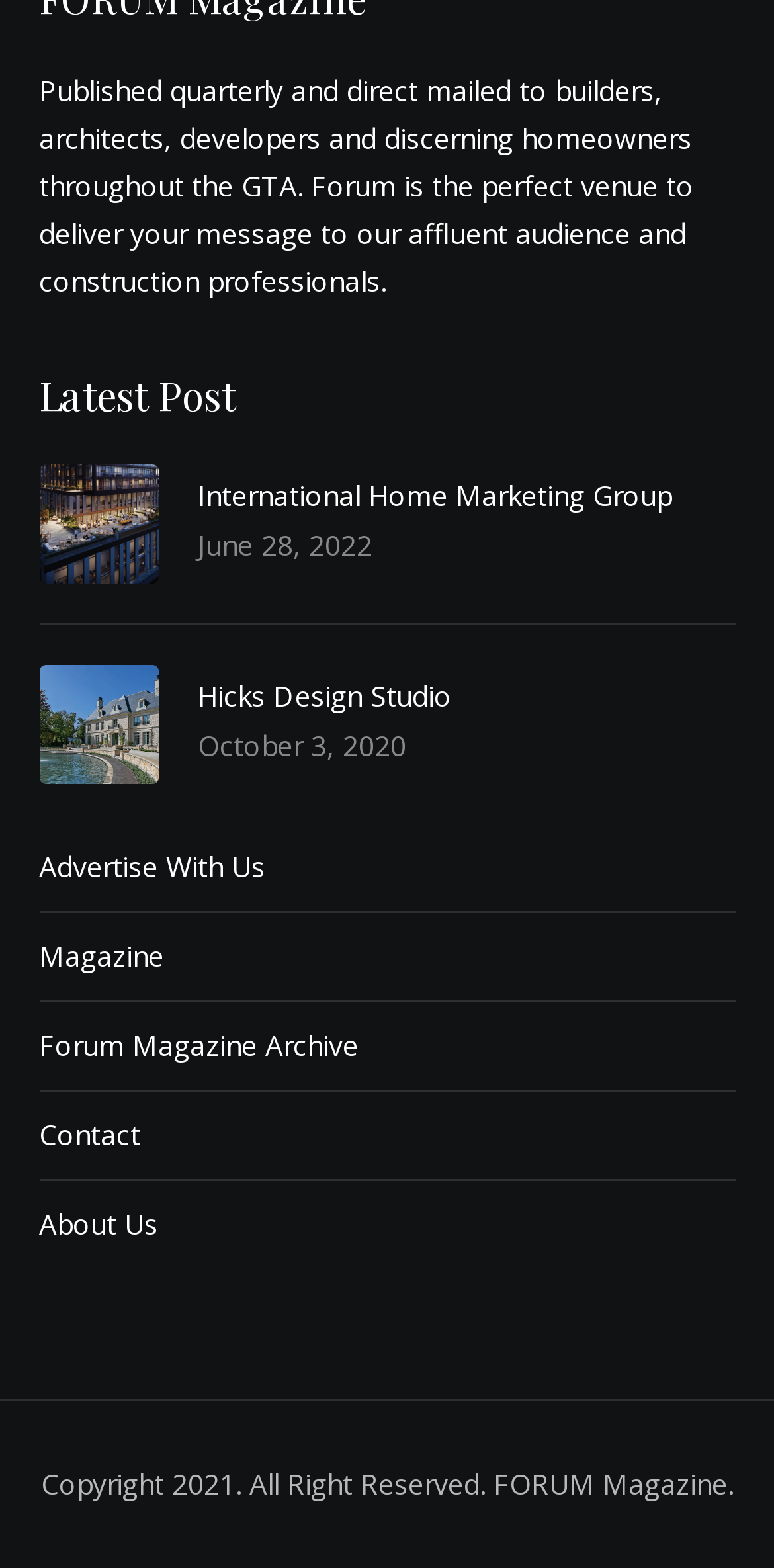How many links are there in the webpage?
Based on the screenshot, provide your answer in one word or phrase.

7